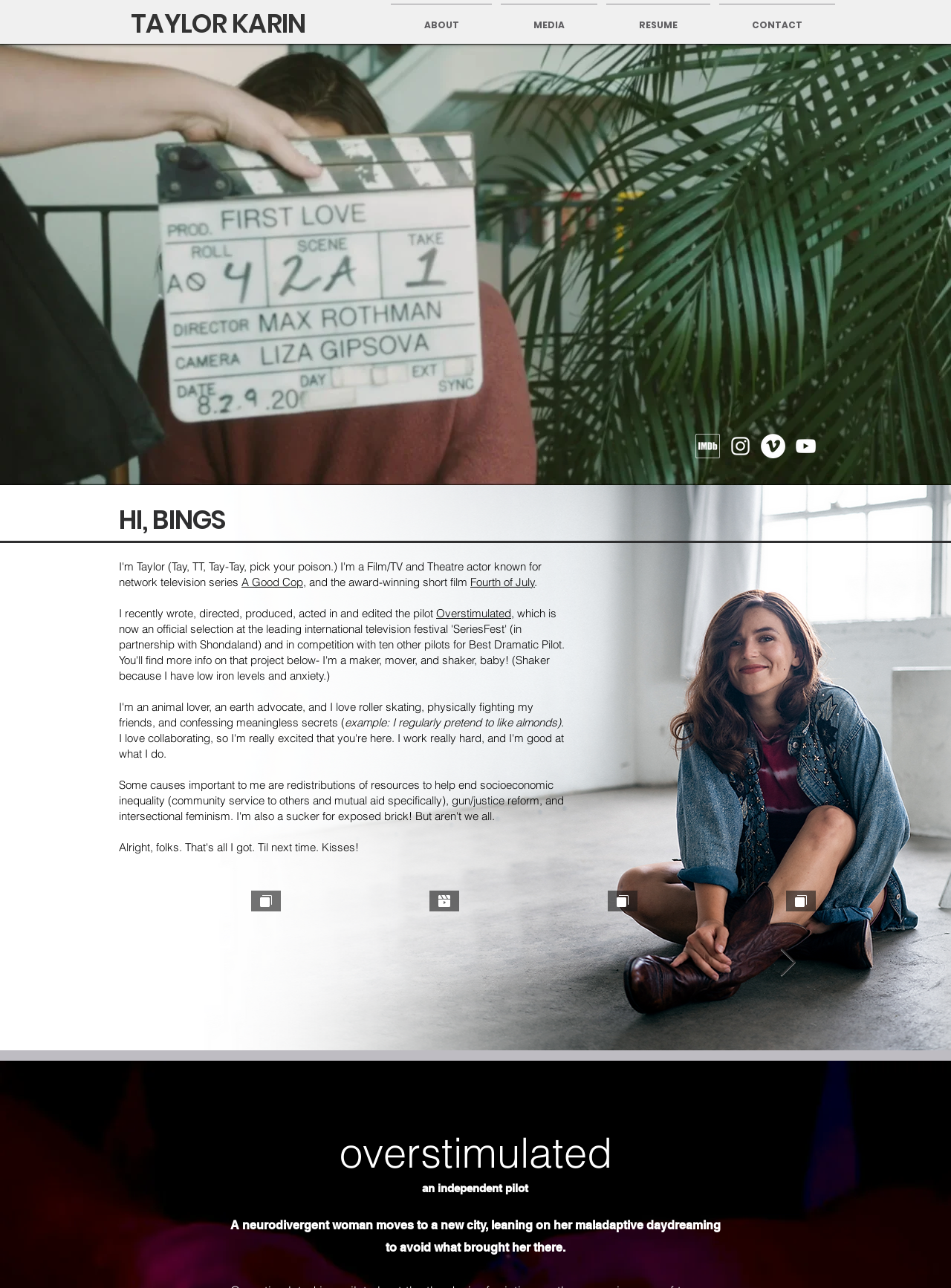Using the provided description TAYLOR KARIN, find the bounding box coordinates for the UI element. Provide the coordinates in (top-left x, top-left y, bottom-right x, bottom-right y) format, ensuring all values are between 0 and 1.

[0.138, 0.004, 0.322, 0.032]